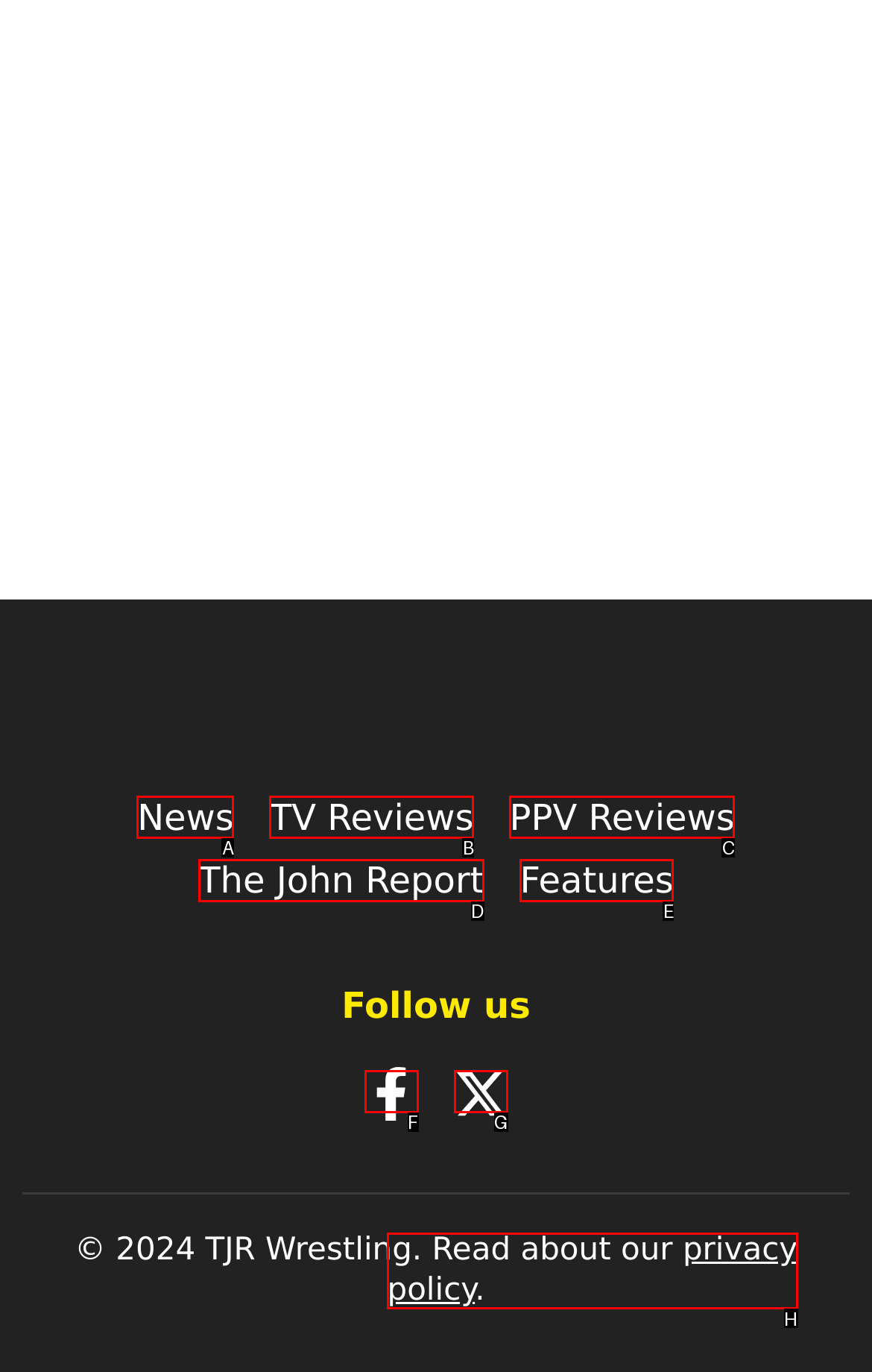Select the UI element that should be clicked to execute the following task: Click on News
Provide the letter of the correct choice from the given options.

A